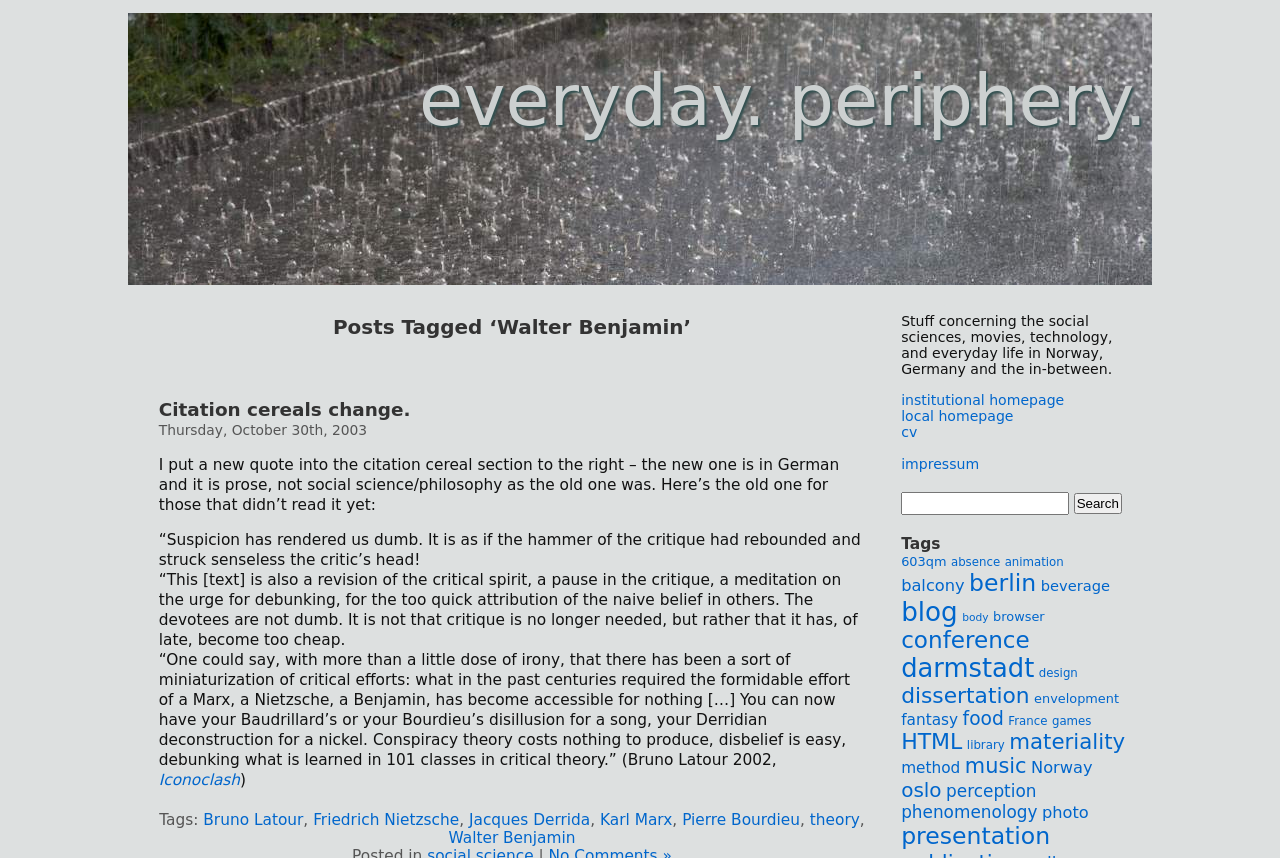Given the element description conference, predict the bounding box coordinates for the UI element in the webpage screenshot. The format should be (top-left x, top-left y, bottom-right x, bottom-right y), and the values should be between 0 and 1.

[0.704, 0.731, 0.805, 0.761]